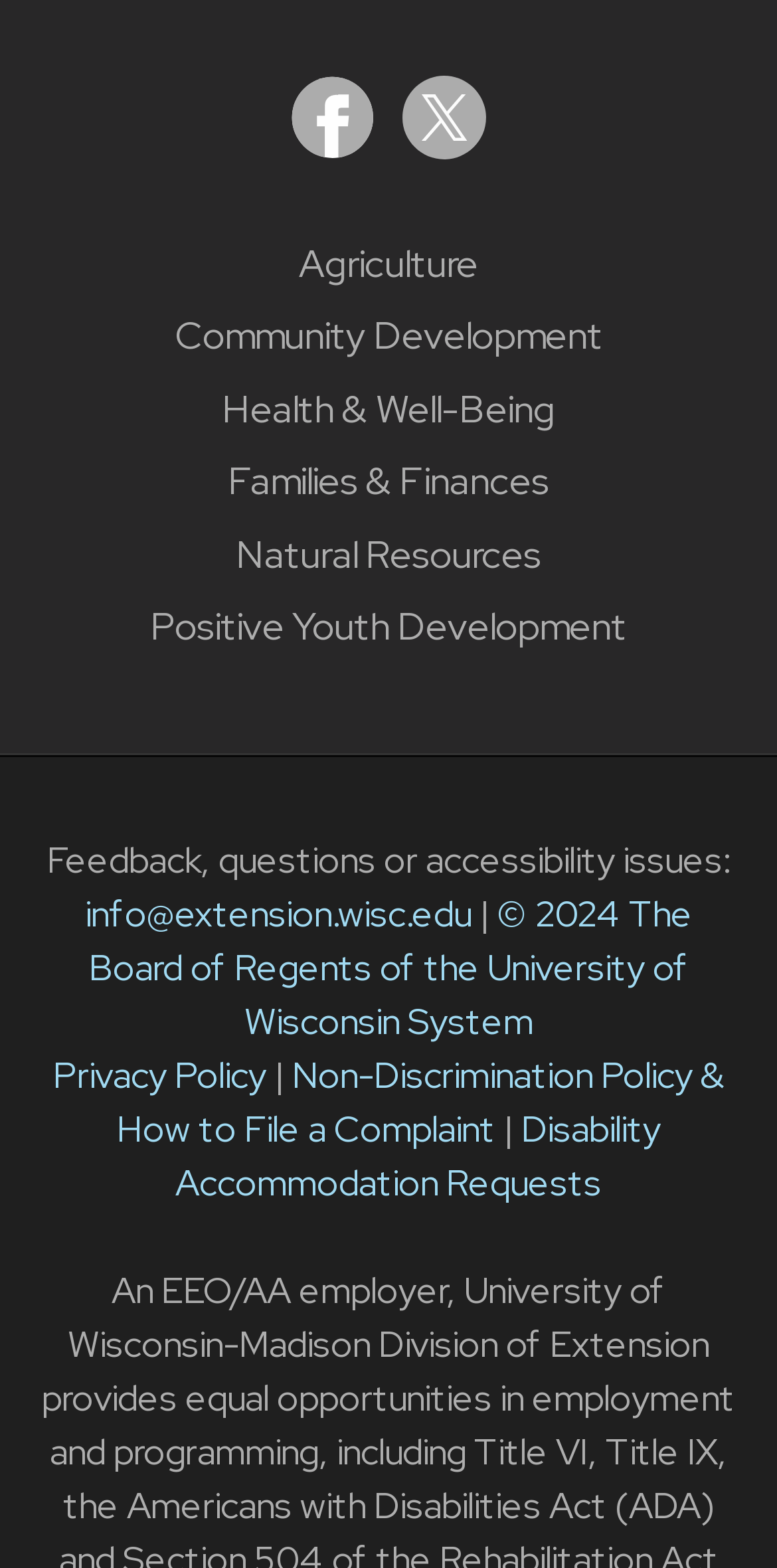Indicate the bounding box coordinates of the element that must be clicked to execute the instruction: "Request a Disability Accommodation". The coordinates should be given as four float numbers between 0 and 1, i.e., [left, top, right, bottom].

[0.226, 0.706, 0.85, 0.769]